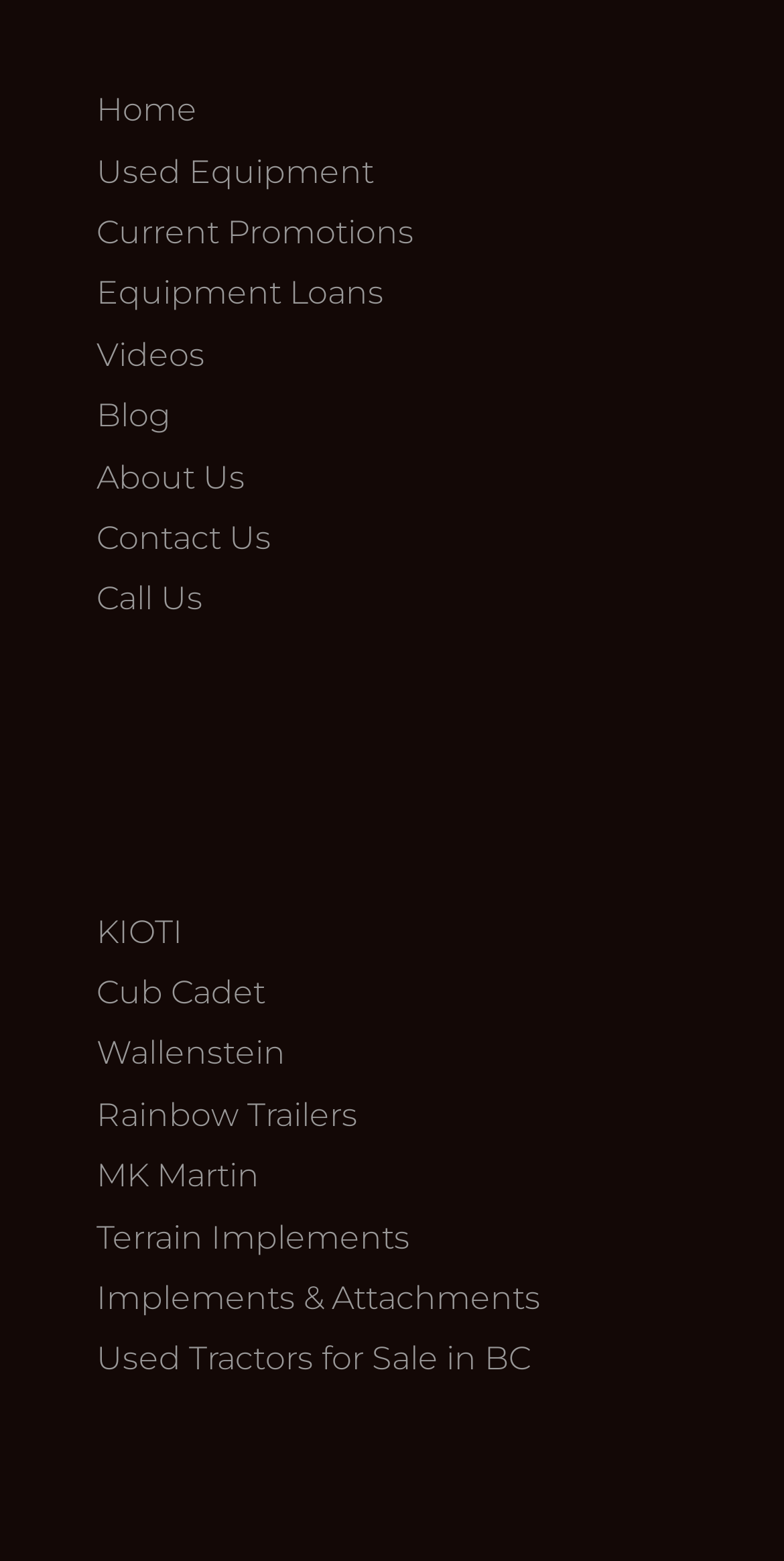Can you determine the bounding box coordinates of the area that needs to be clicked to fulfill the following instruction: "go to home page"?

[0.123, 0.058, 0.251, 0.083]